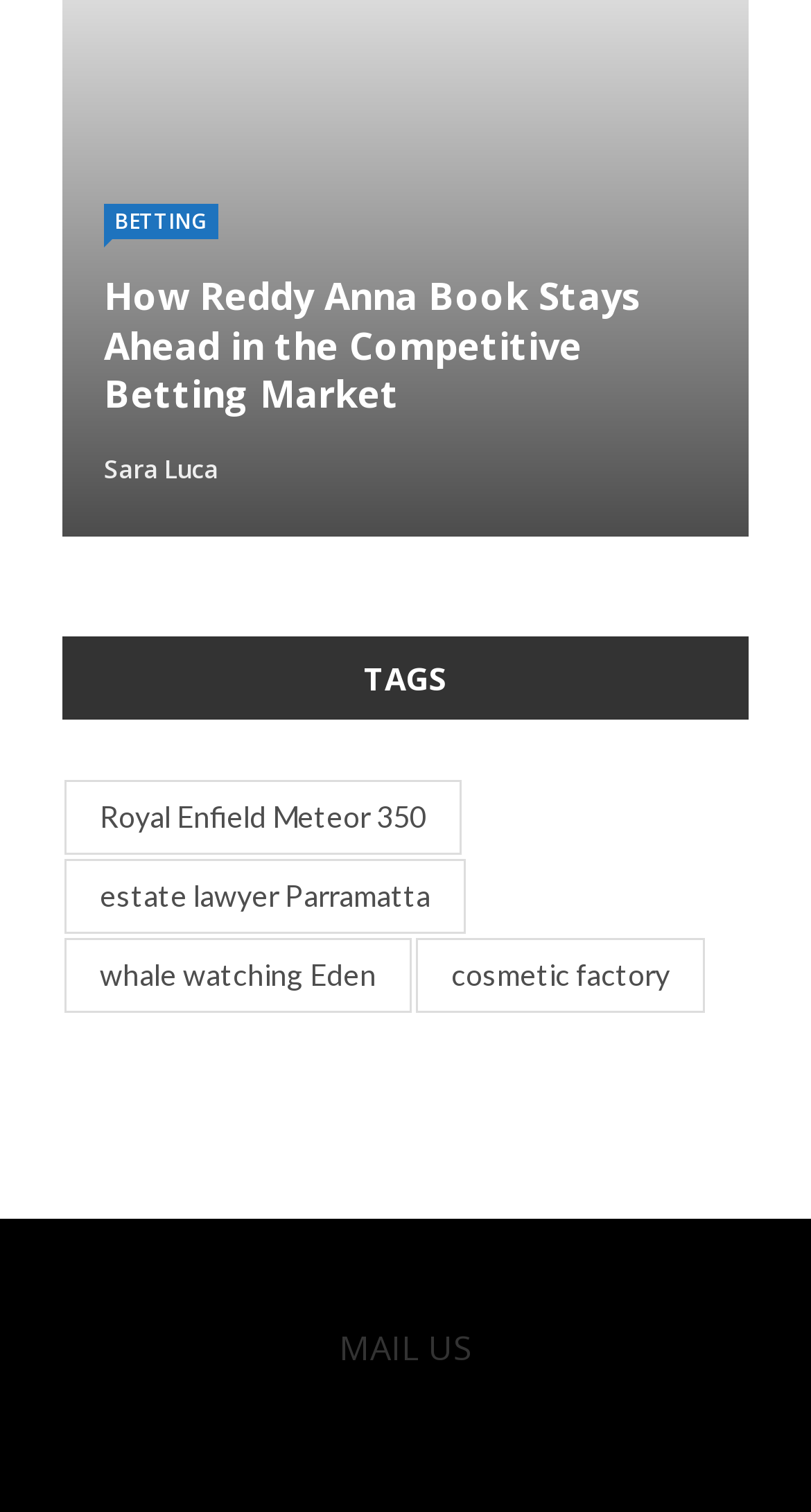Please identify the bounding box coordinates for the region that you need to click to follow this instruction: "Click on BUSINESS".

[0.128, 0.103, 0.277, 0.127]